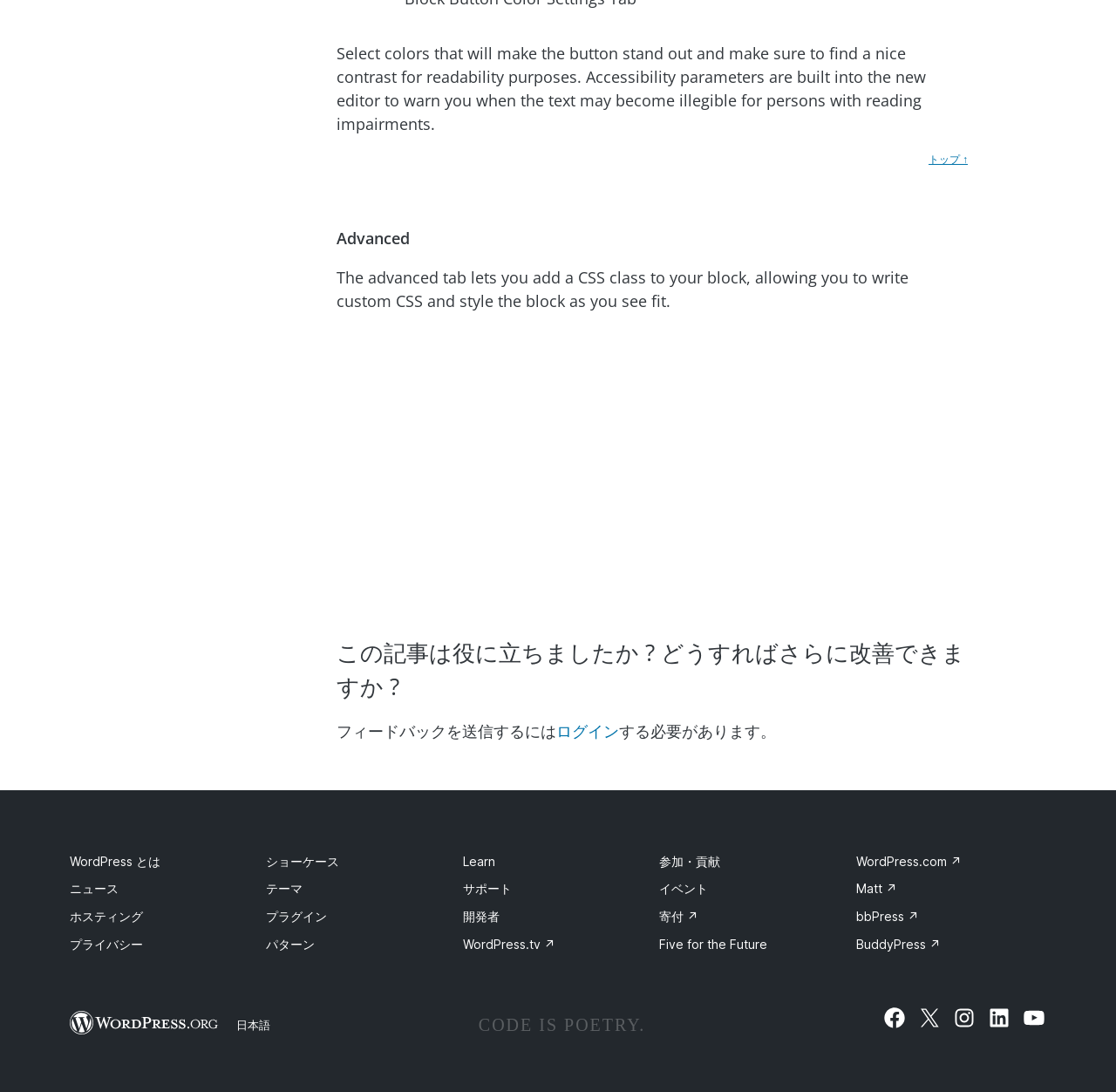Please identify the bounding box coordinates of where to click in order to follow the instruction: "Click the 'WordPress.org' link".

[0.062, 0.926, 0.196, 0.949]